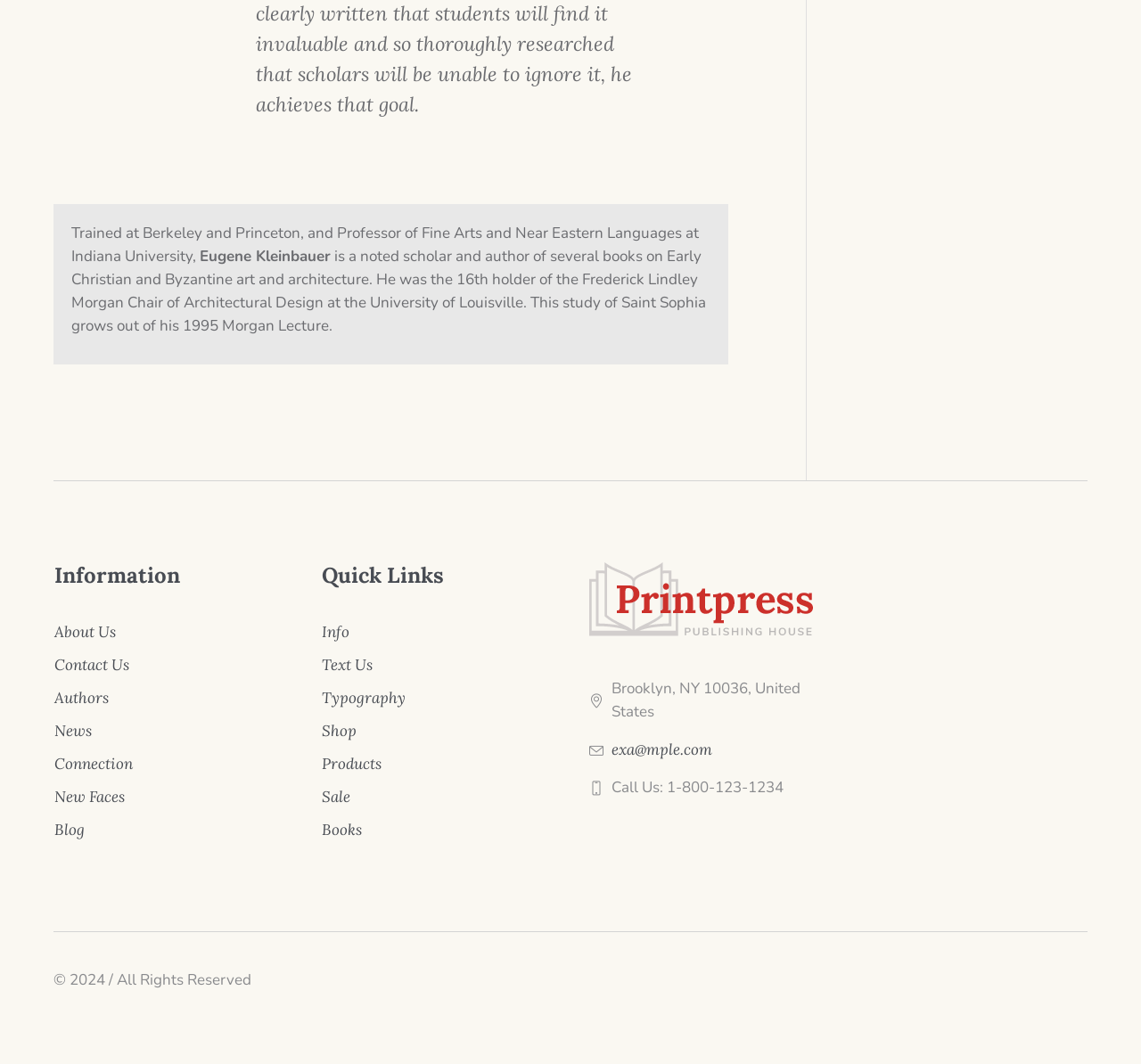Please identify the bounding box coordinates of the clickable area that will allow you to execute the instruction: "Click on About Us".

[0.047, 0.585, 0.101, 0.603]